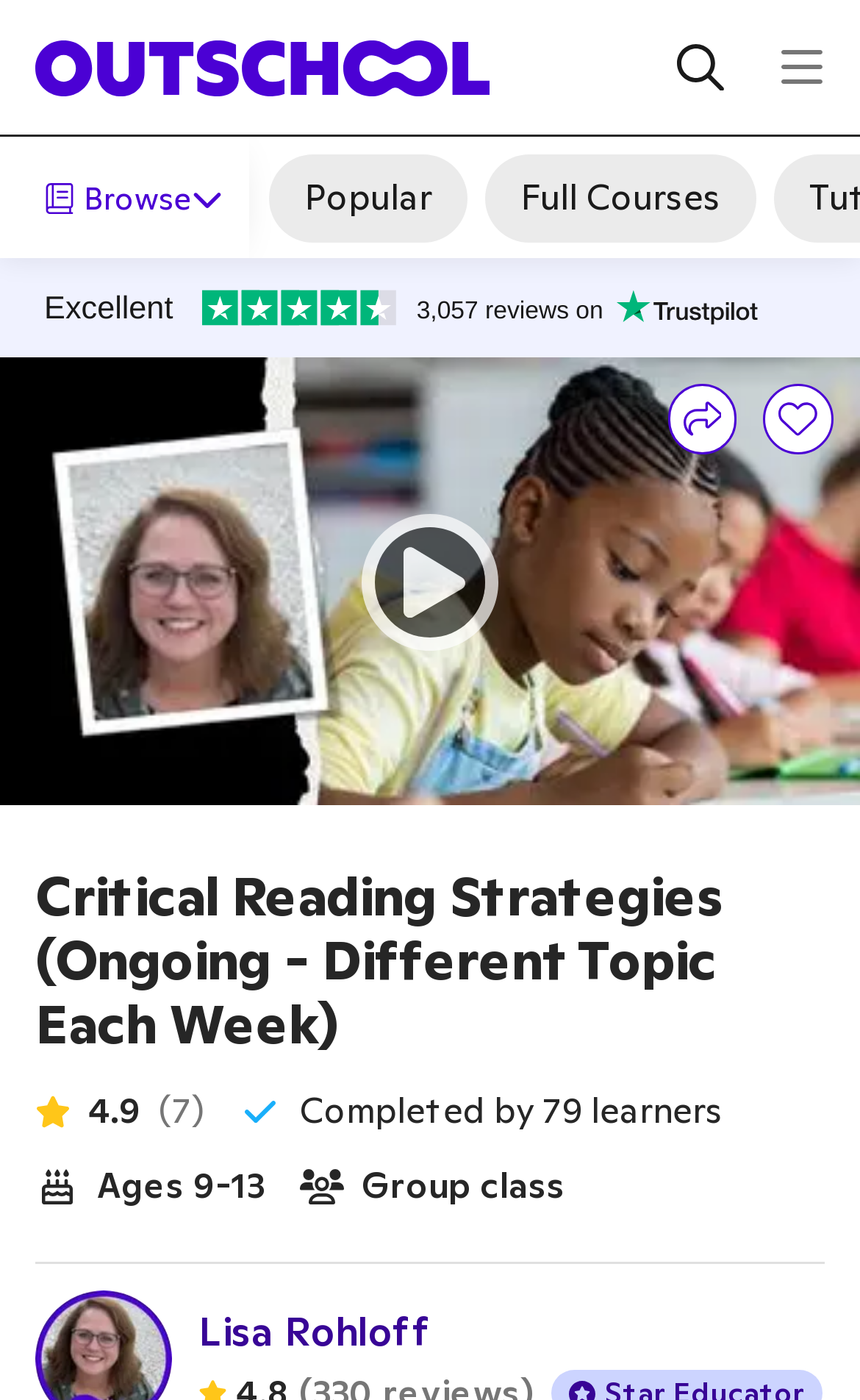Please specify the bounding box coordinates of the clickable section necessary to execute the following command: "go to homepage".

[0.041, 0.009, 0.569, 0.088]